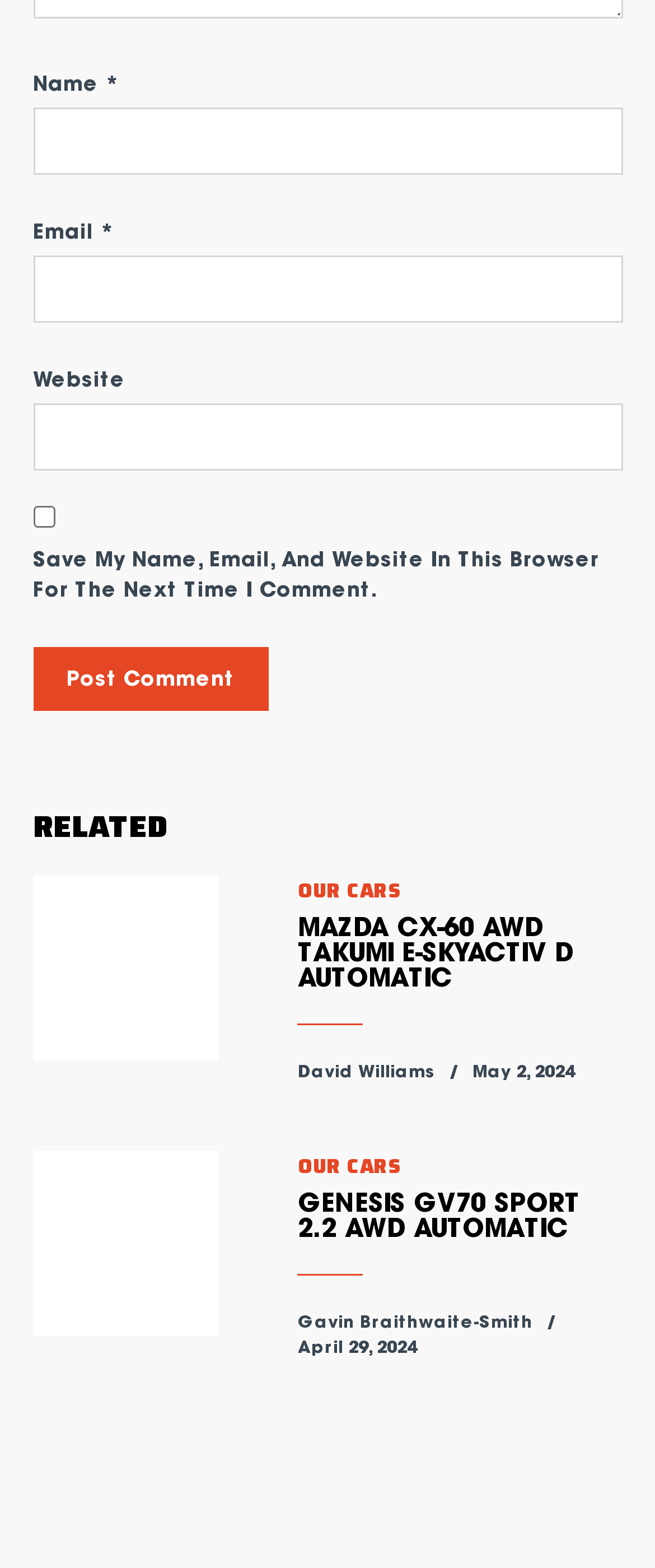What is required to post a comment?
Answer the question based on the image using a single word or a brief phrase.

Name and Email